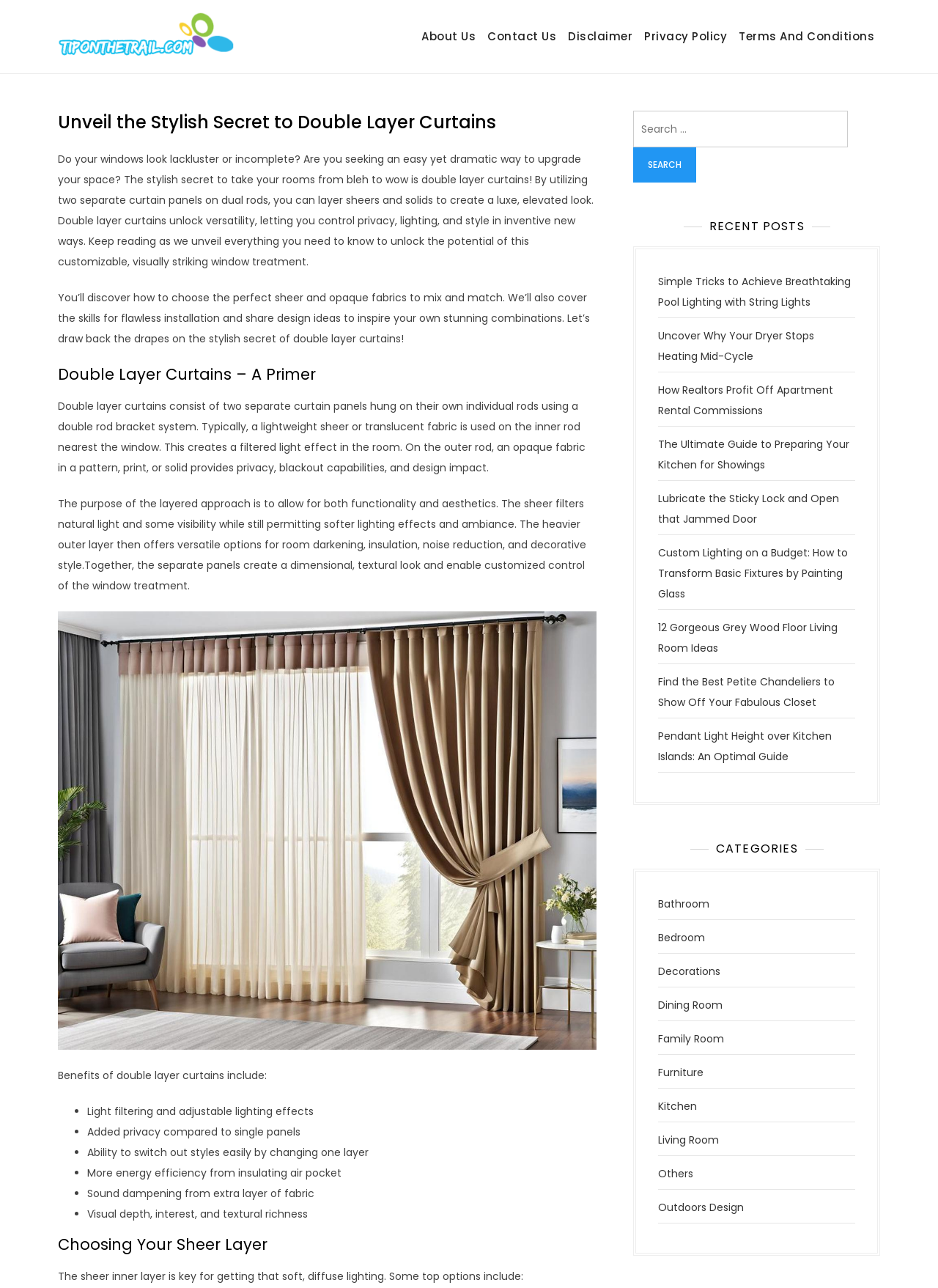What is the effect of the layered approach in double layer curtains?
Based on the content of the image, thoroughly explain and answer the question.

The layered approach in double layer curtains creates a dimensional, textural look and enables customized control of the window treatment, as mentioned in the section 'Double Layer Curtains – A Primer'.